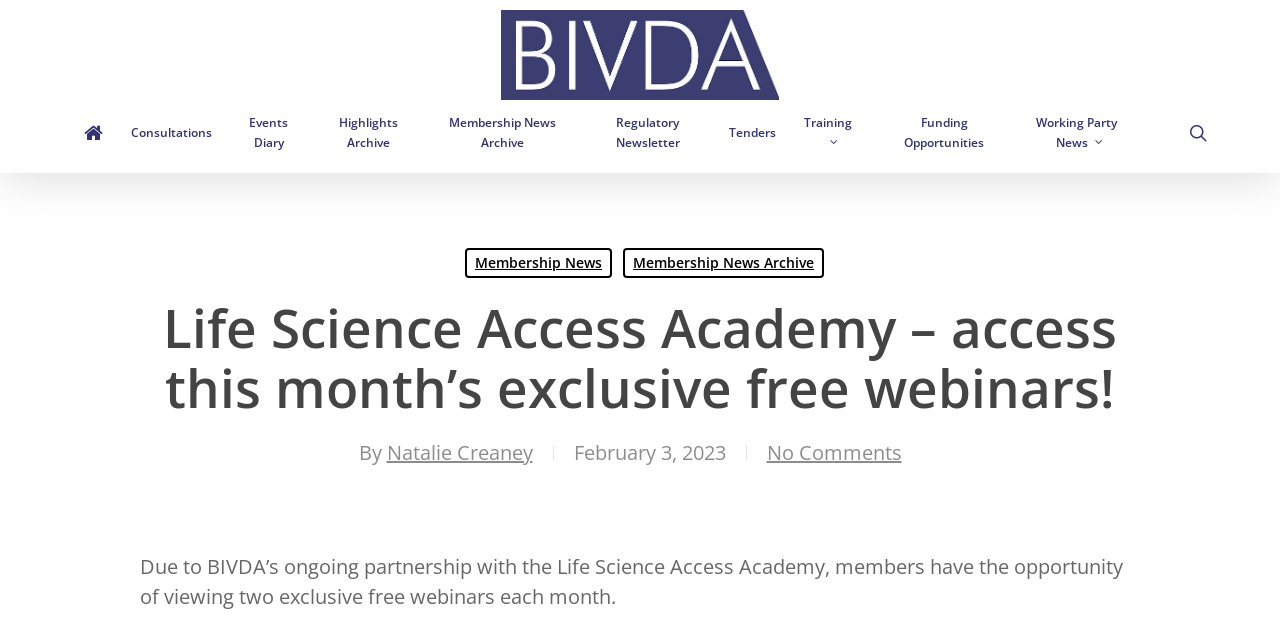Locate the bounding box coordinates of the area that needs to be clicked to fulfill the following instruction: "View Life Science Access Academy webinars". The coordinates should be in the format of four float numbers between 0 and 1, namely [left, top, right, bottom].

[0.109, 0.432, 0.891, 0.681]